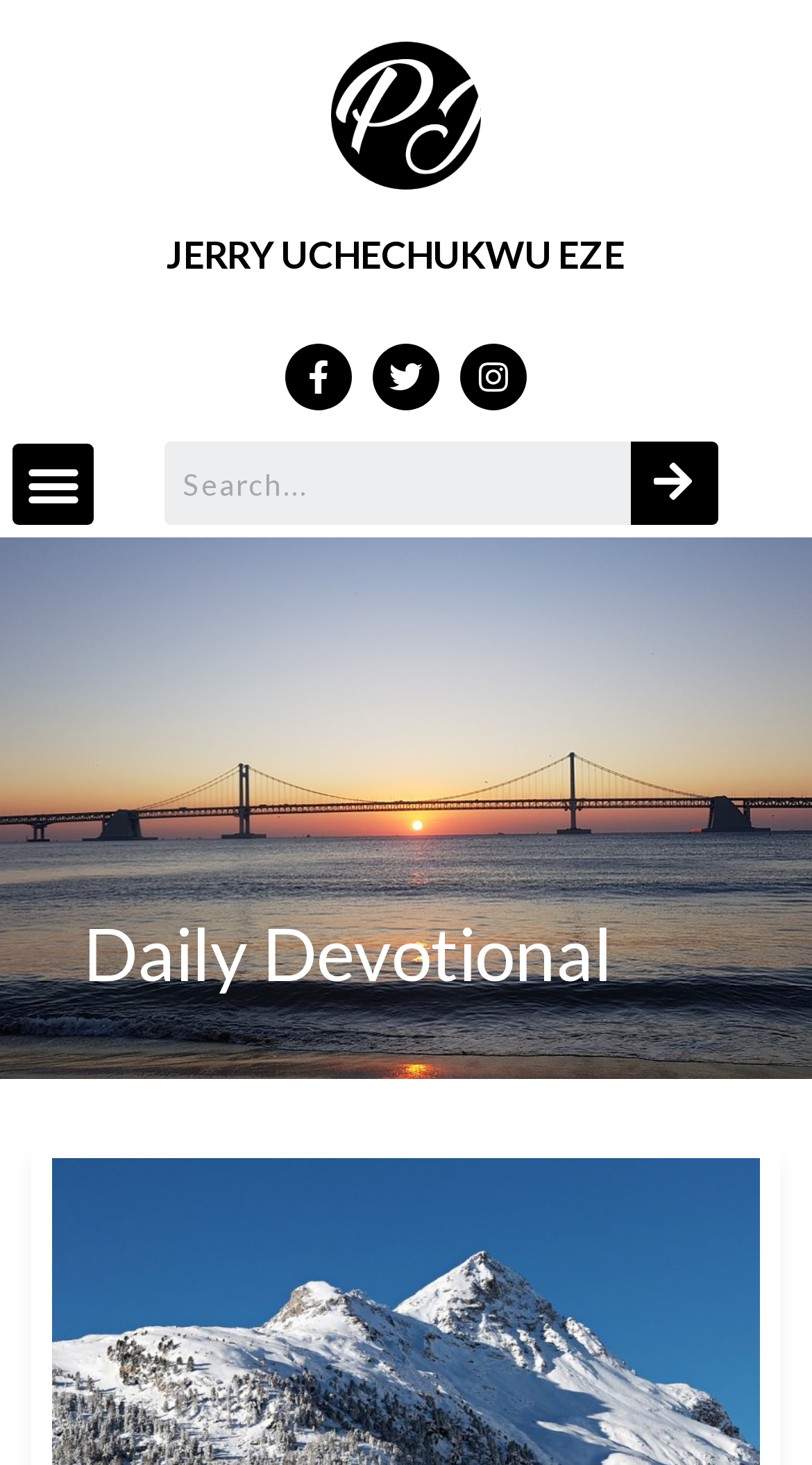Offer a meticulous caption that includes all visible features of the webpage.

The webpage is titled "Be Firm | Jerry Eze" and has a prominent link at the top center with no text. Below this link, there is a horizontal row of social media links, including Facebook, Twitter, and Instagram, each represented by their respective icons. 

To the top left, there is a "Menu Toggle" button, and to its right, a search bar with a "Search" button at the end. The search bar is labeled "Search" and has a prominent presence on the page.

The main content of the page is headed by a title "Daily Devotional" located near the middle of the page.